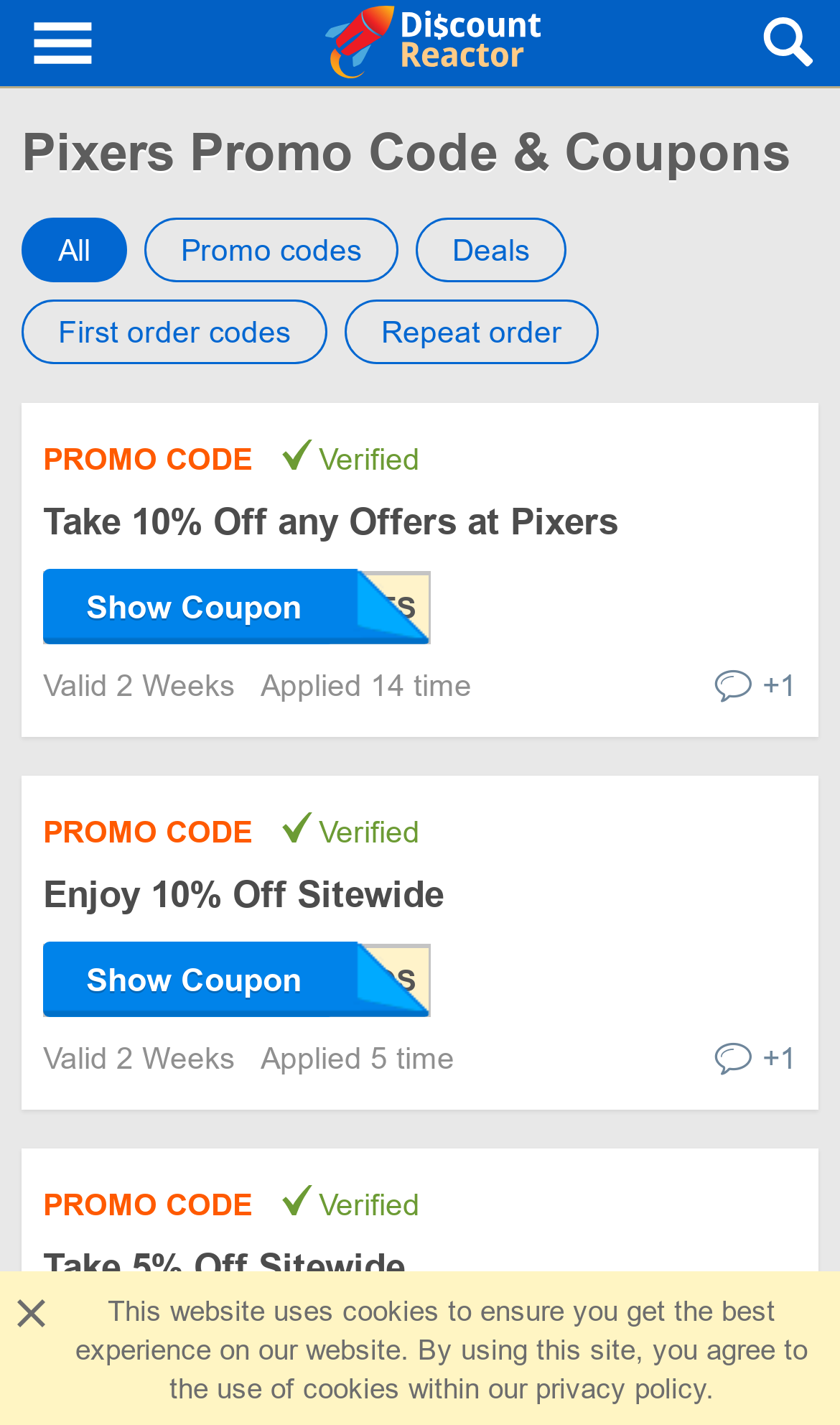Can you determine the main header of this webpage?

Pixers Promo Code & Coupons